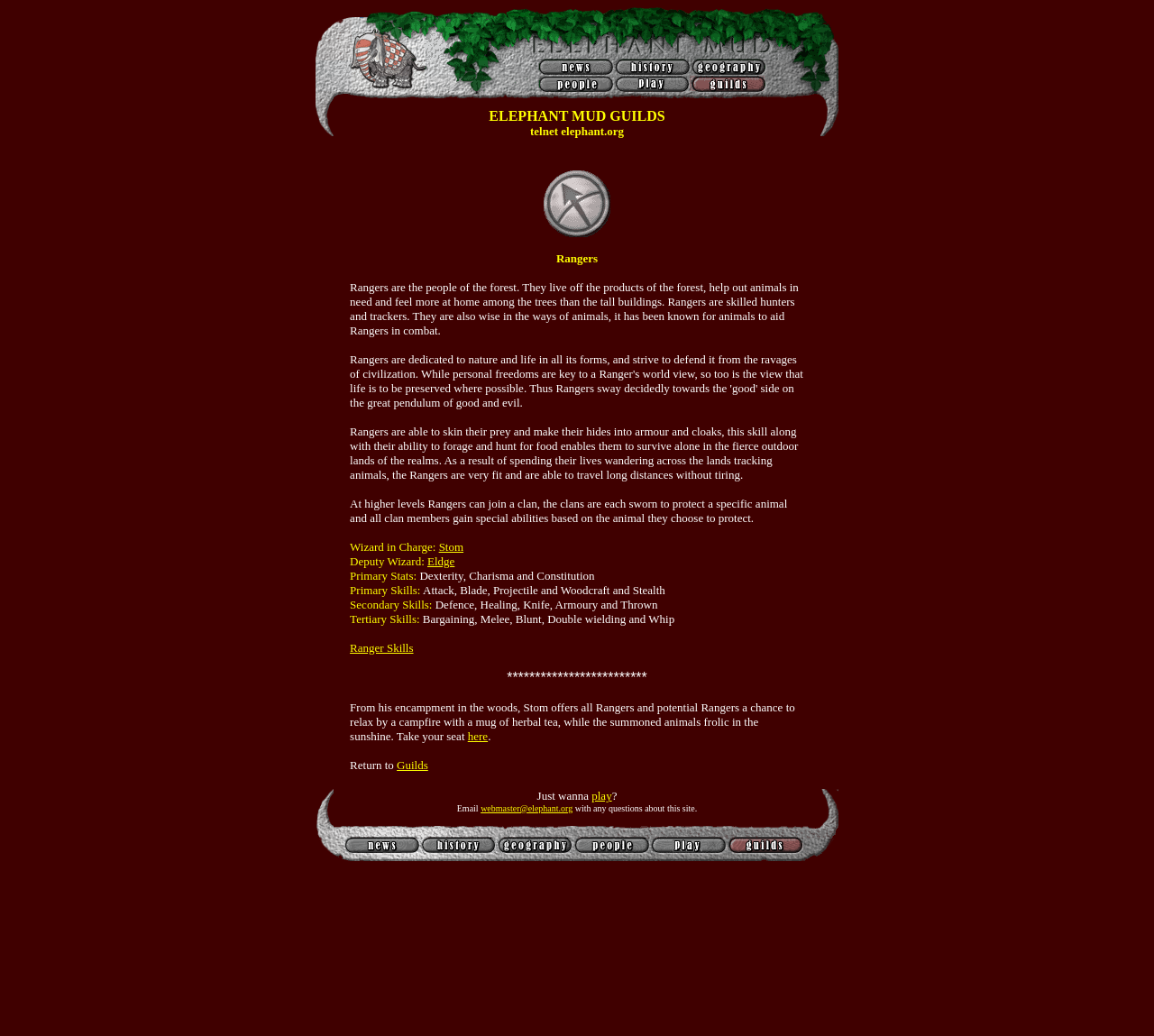Locate the bounding box coordinates of the segment that needs to be clicked to meet this instruction: "Click the link to view Ranger Guild information".

[0.303, 0.134, 0.697, 0.762]